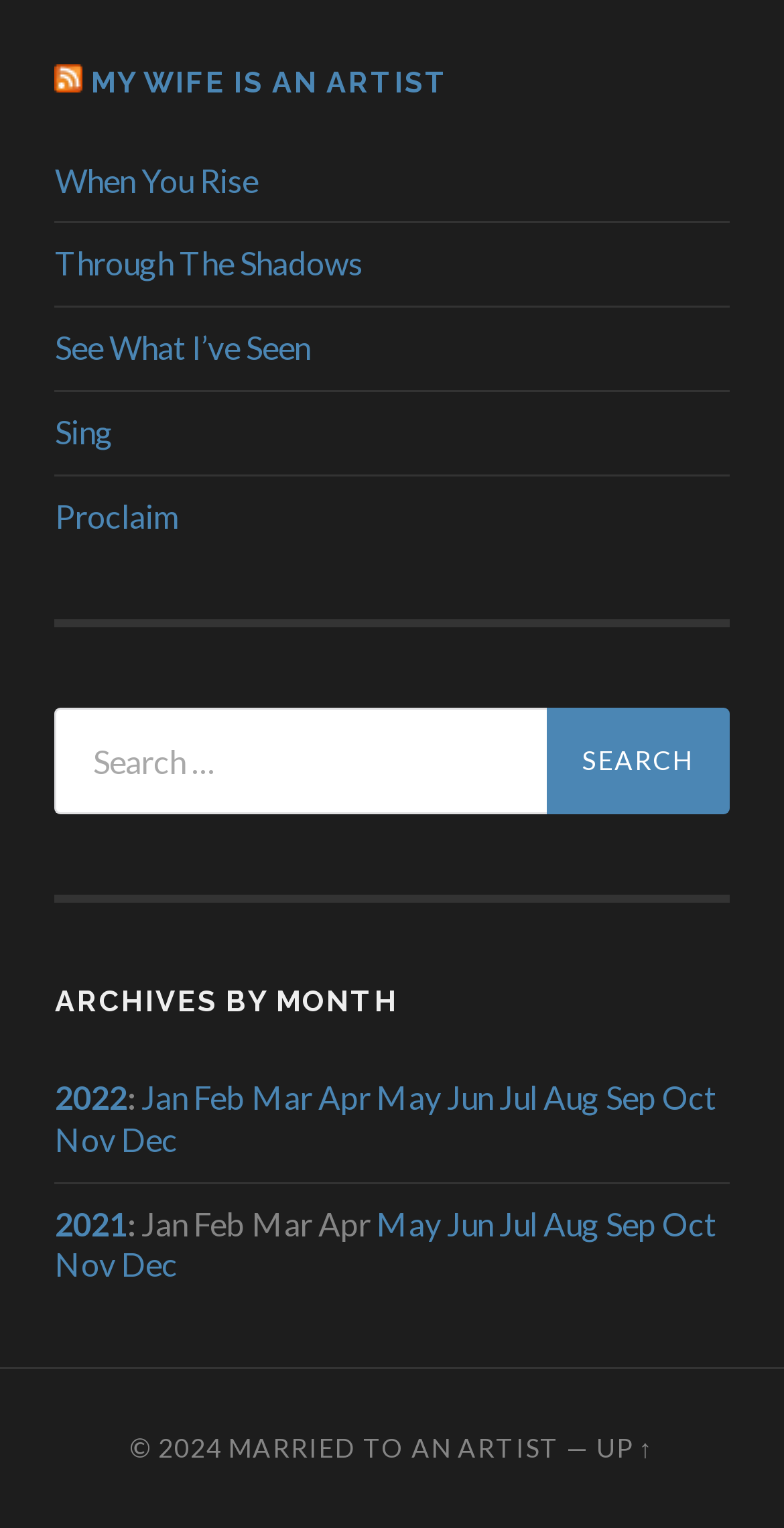How many months are listed in the archives?
Based on the image, give a concise answer in the form of a single word or short phrase.

24